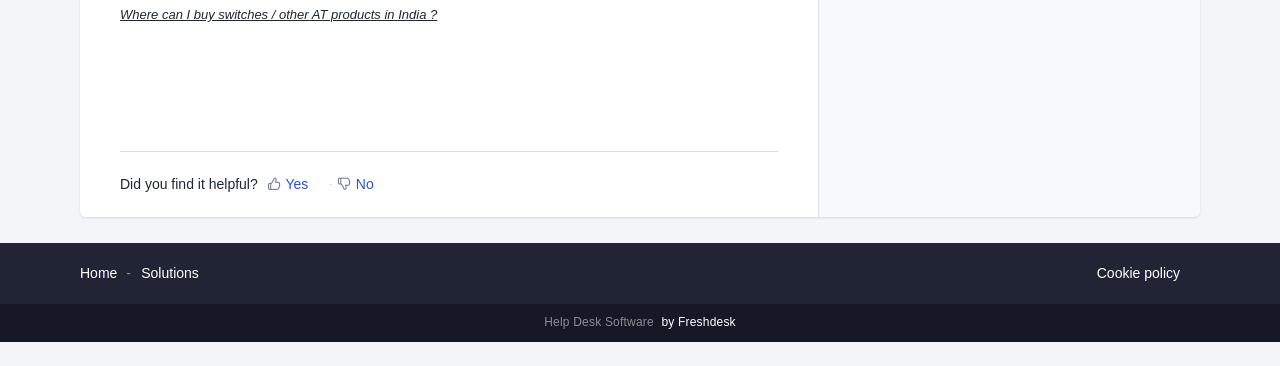Identify the bounding box for the given UI element using the description provided. Coordinates should be in the format (top-left x, top-left y, bottom-right x, bottom-right y) and must be between 0 and 1. Here is the description: Help Desk Software

[0.425, 0.868, 0.517, 0.906]